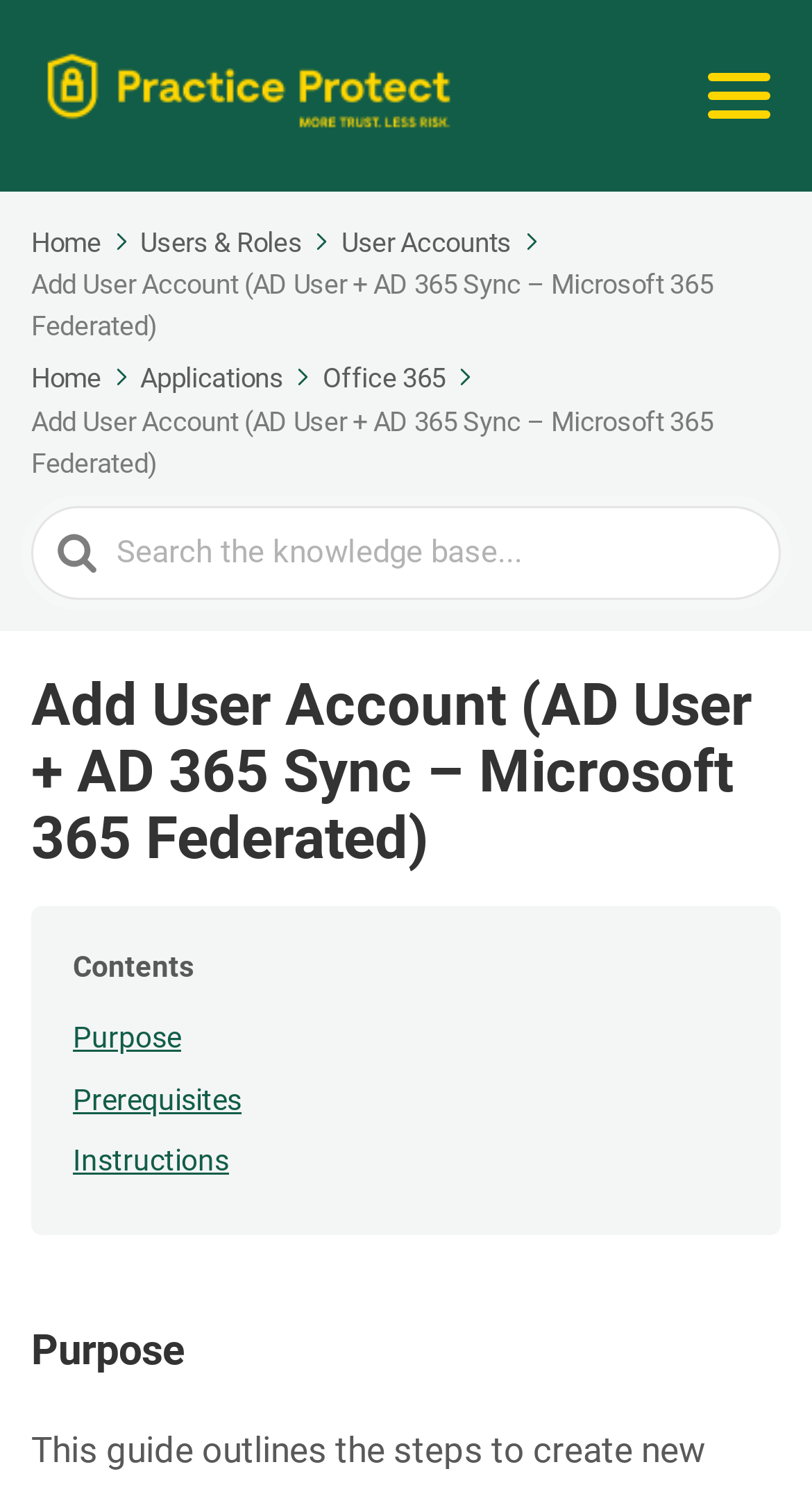How many links are in the top navigation menu?
Please use the visual content to give a single word or phrase answer.

4